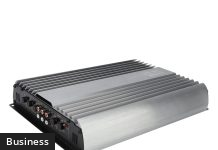What is the material of the amplifier's finish?
Please look at the screenshot and answer in one word or a short phrase.

Metallic